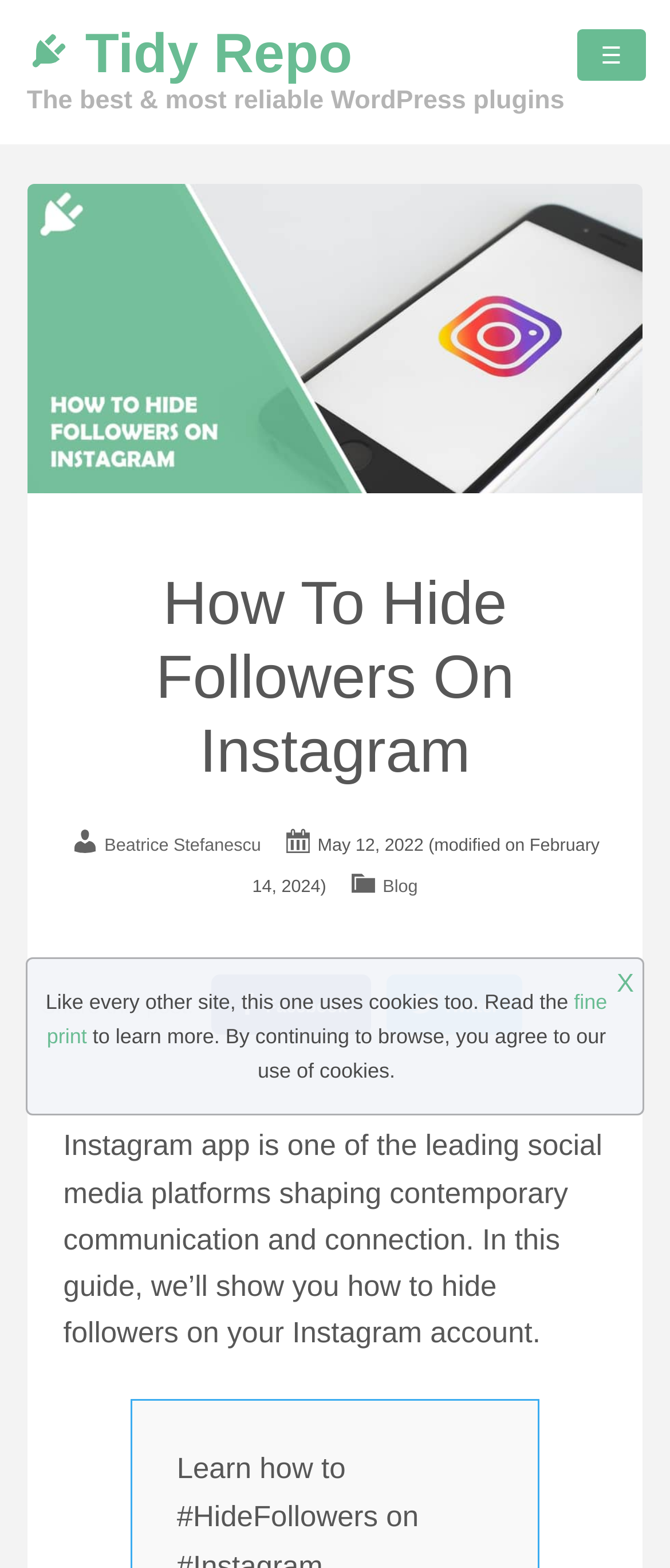Specify the bounding box coordinates (top-left x, top-left y, bottom-right x, bottom-right y) of the UI element in the screenshot that matches this description: Suggest a Plugin

[0.04, 0.148, 0.96, 0.17]